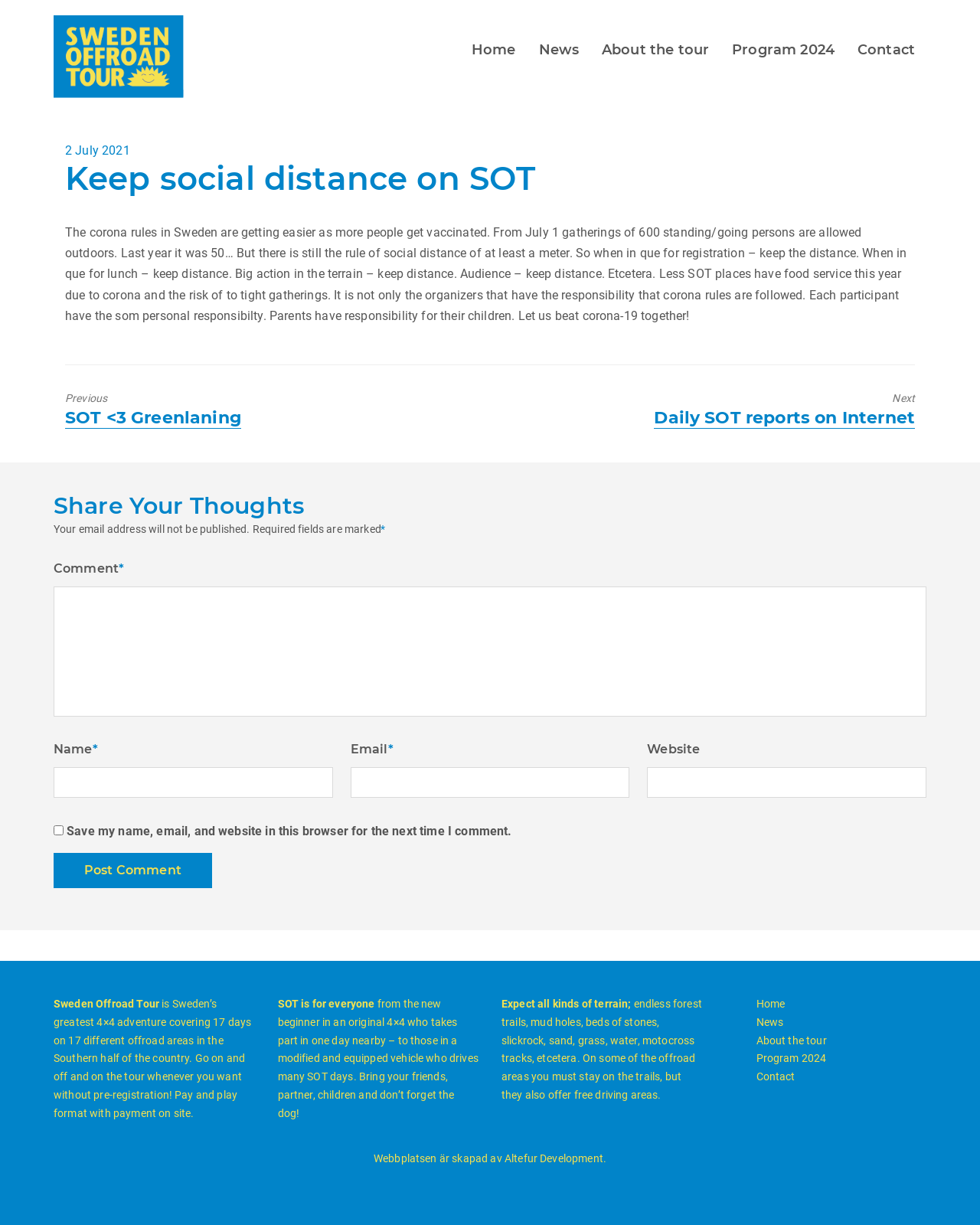How many days does the tour cover?
Could you please answer the question thoroughly and with as much detail as possible?

I found the answer by reading the description at the bottom of the webpage, which says 'Sweden Offroad Tour is Sweden’s greatest 4×4 adventure covering 17 days on 17 different offroad areas in the Southern half of the country'.